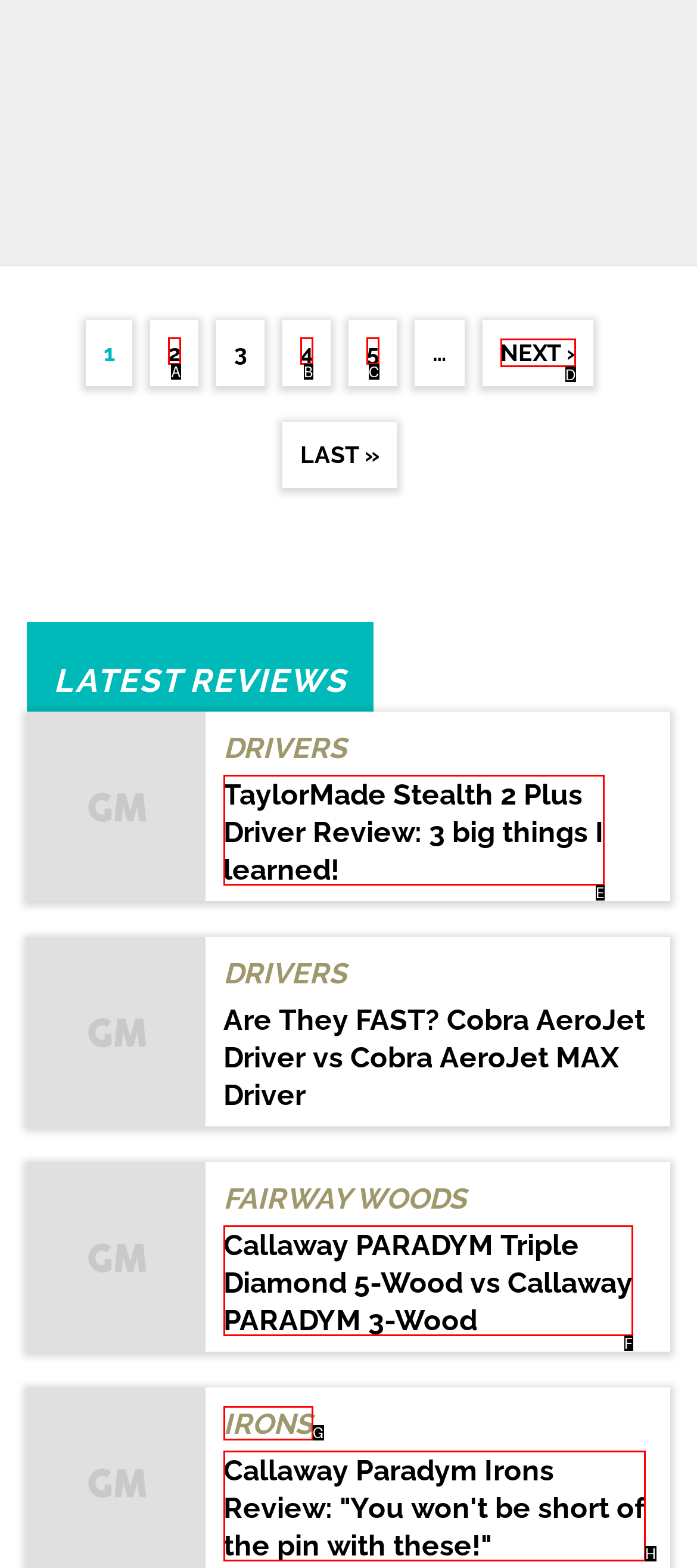Tell me which letter corresponds to the UI element that will allow you to Click on the 'NEXT ›' button. Answer with the letter directly.

D